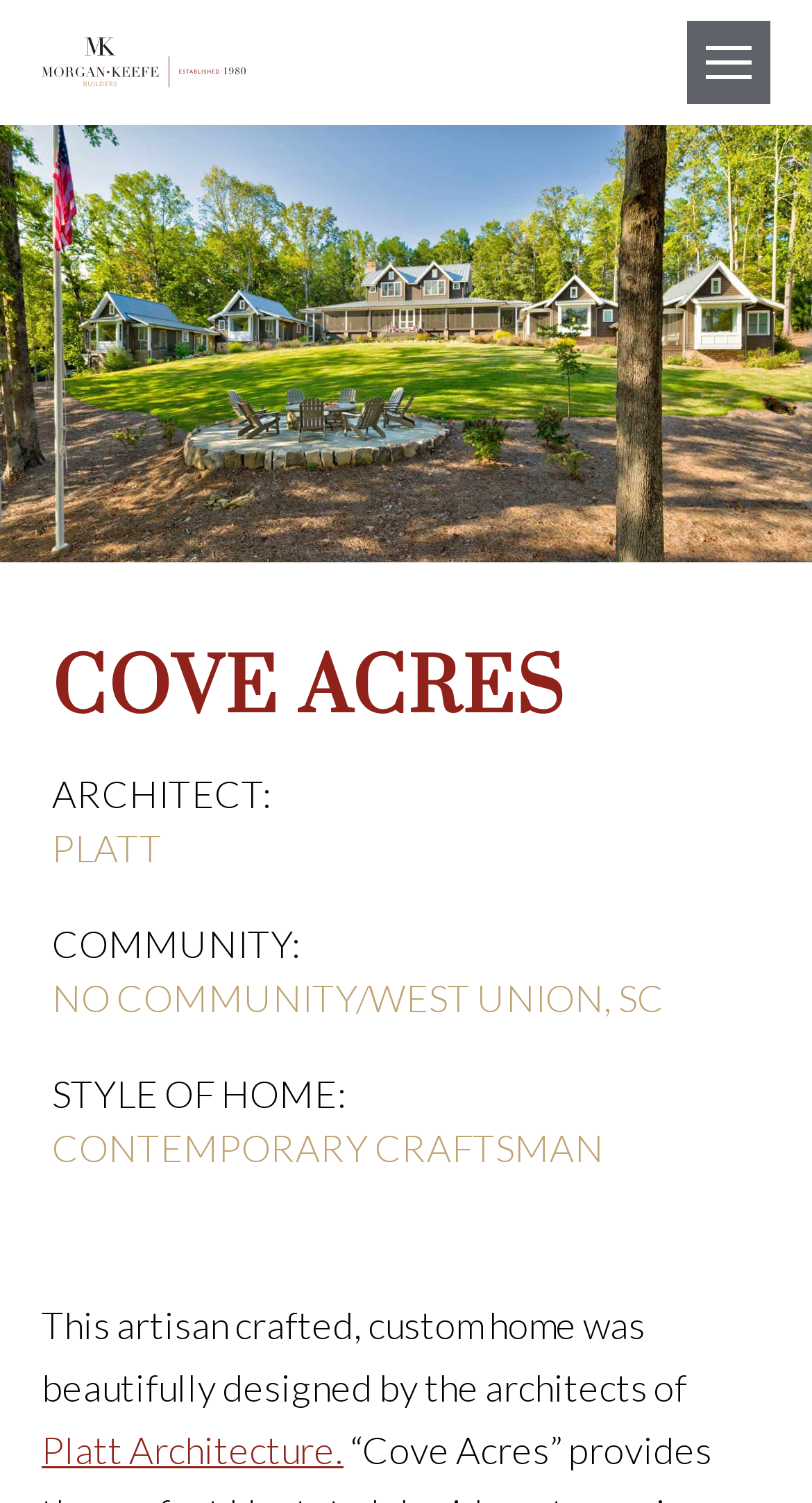Produce an extensive caption that describes everything on the webpage.

The webpage is about Cove Acres, a contemporary craftsman-style community located in West Union, South Carolina, near Lake Keowee and Lake Hartwell. 

At the top right corner, there is a mobile menu icon. On the top left, the Morgan Keefe Builders' logo is displayed, accompanied by a link to their website. Below the logo, the title "COVE ACRES" is prominently displayed in a heading. 

To the right of the title, there are several lines of text providing details about the community. The architect is listed as Platt, and the community is described as being in West Union, SC, with no specific community name. The style of home is contemporary craftsman. 

Below these details, there is a paragraph of text describing the home, stating that it was beautifully designed by the architects of Platt Architecture, with a link to their website. 

At the bottom right corner, there is a "Go to Top" link, accompanied by an image.